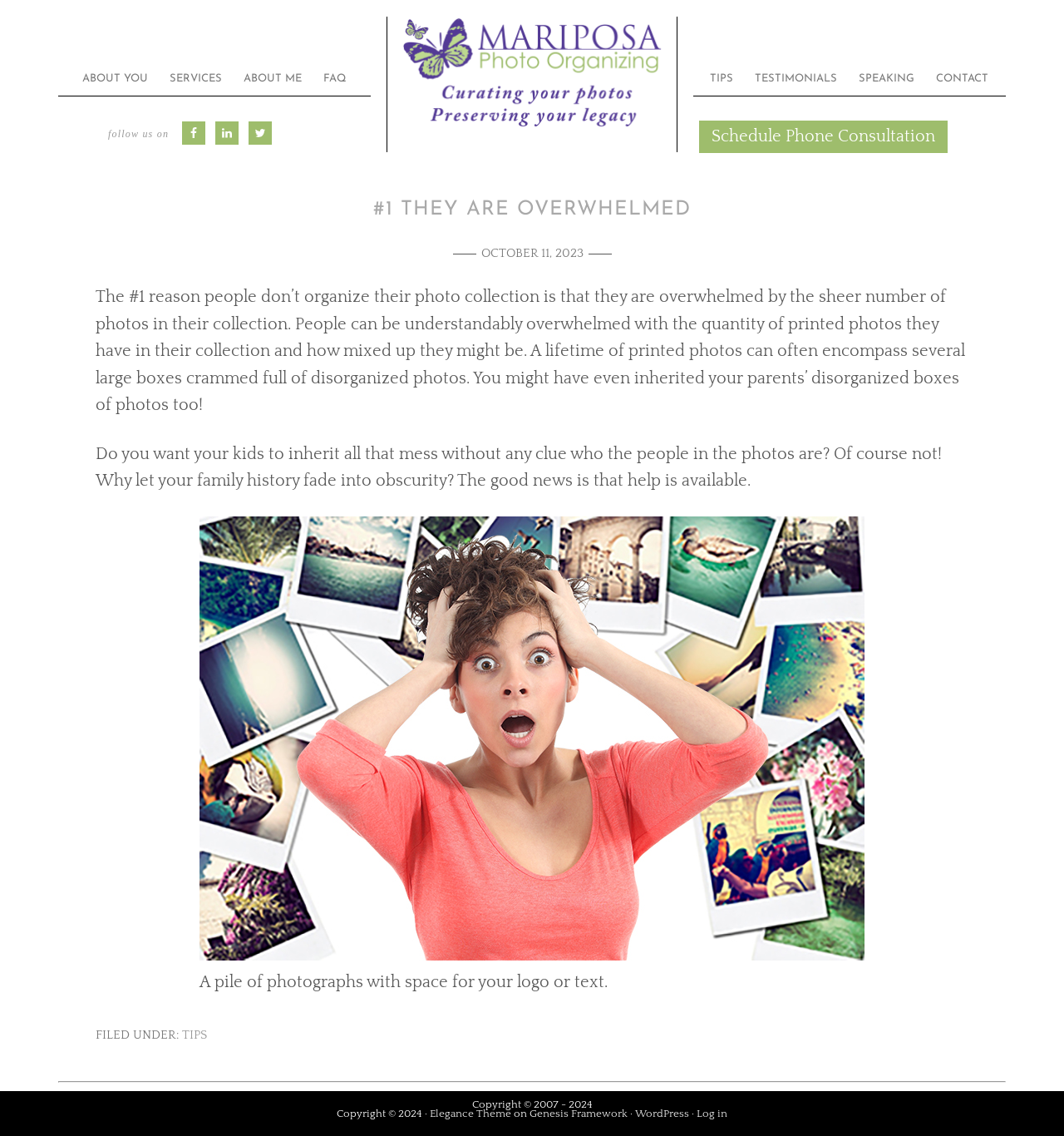How many social media platforms are linked on the website?
Please provide a detailed and thorough answer to the question.

I counted the number of social media links on the page, which are Facebook, LinkedIn, and Twitter, located in the 'follow us on' section.